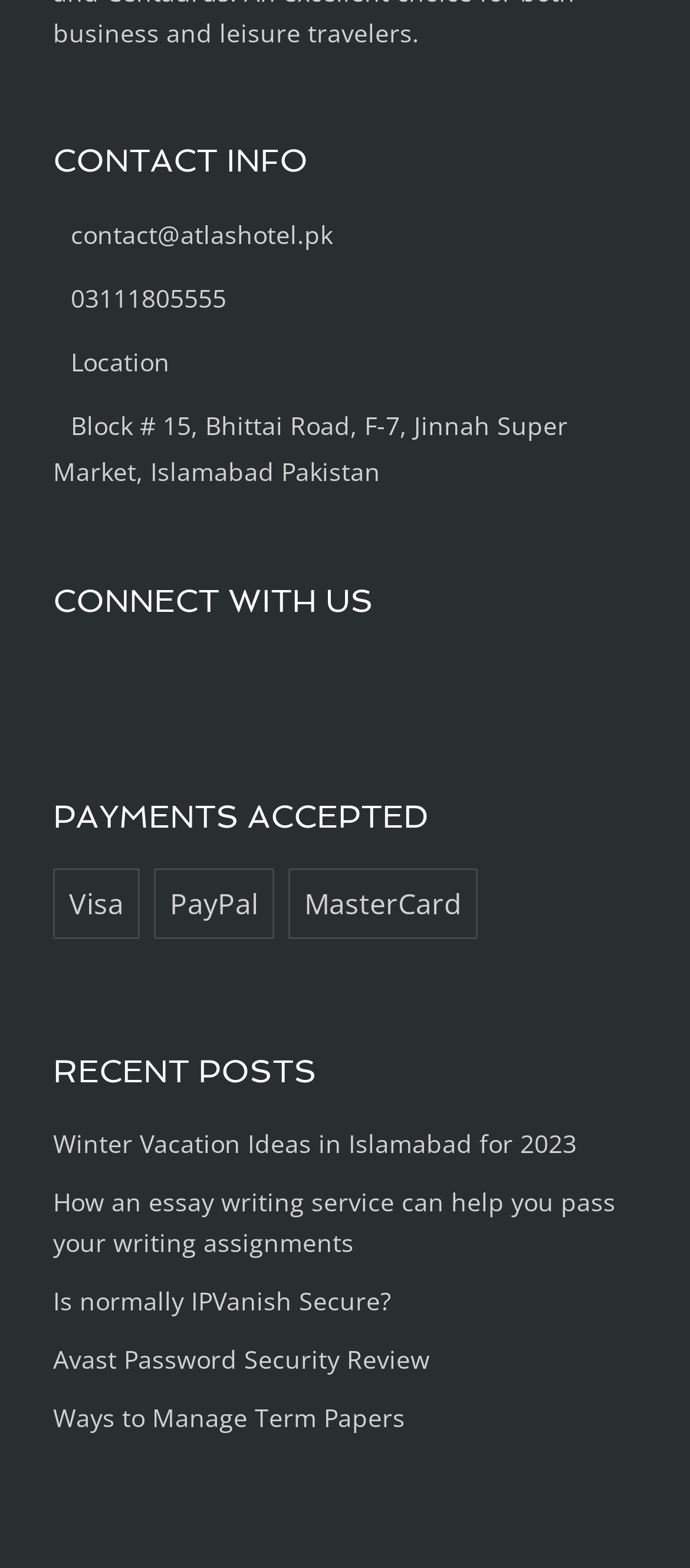Identify the bounding box coordinates of the region that should be clicked to execute the following instruction: "contact via email".

None